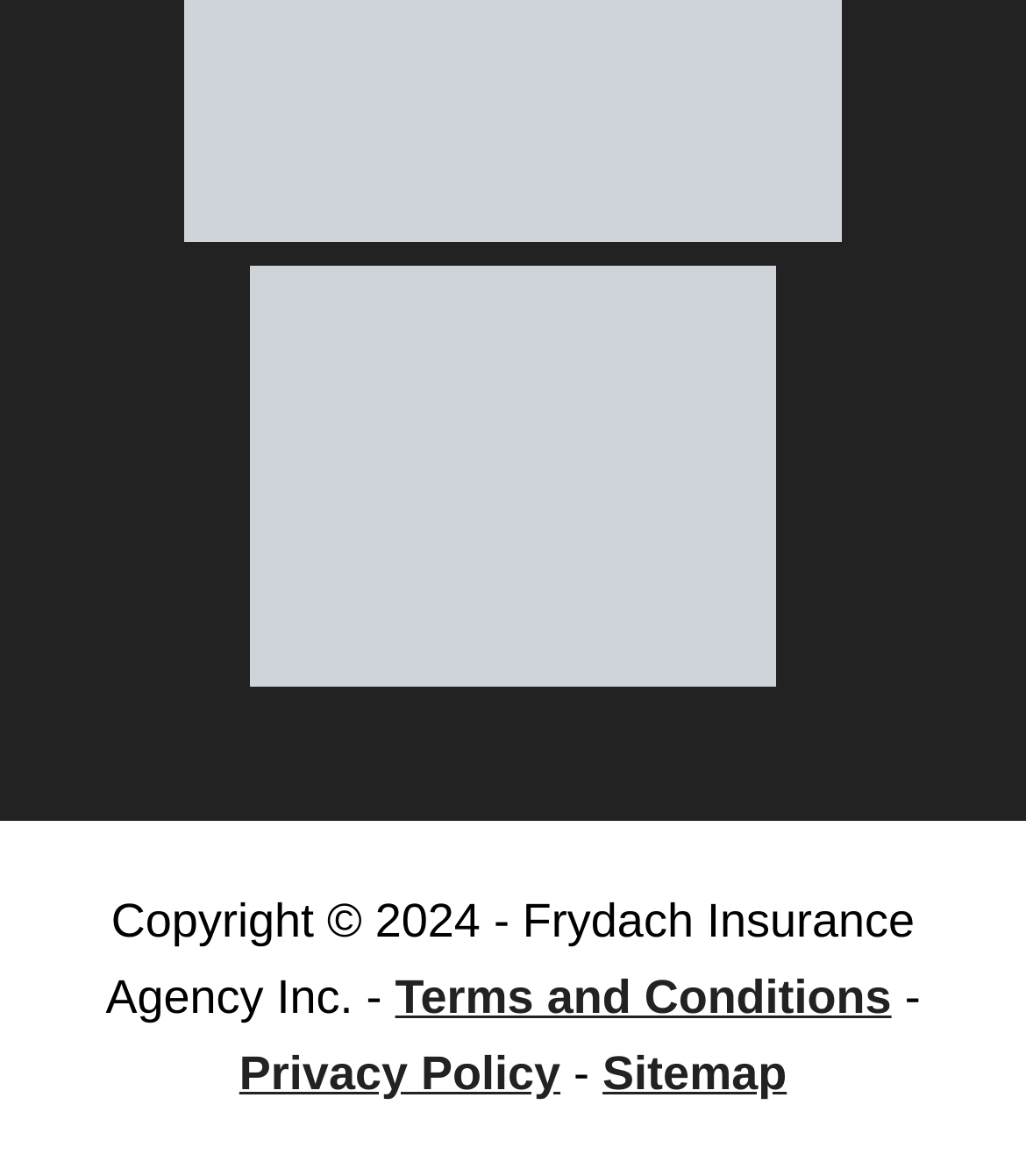Extract the bounding box coordinates for the described element: "Terms and Conditions". The coordinates should be represented as four float numbers between 0 and 1: [left, top, right, bottom].

[0.385, 0.825, 0.869, 0.87]